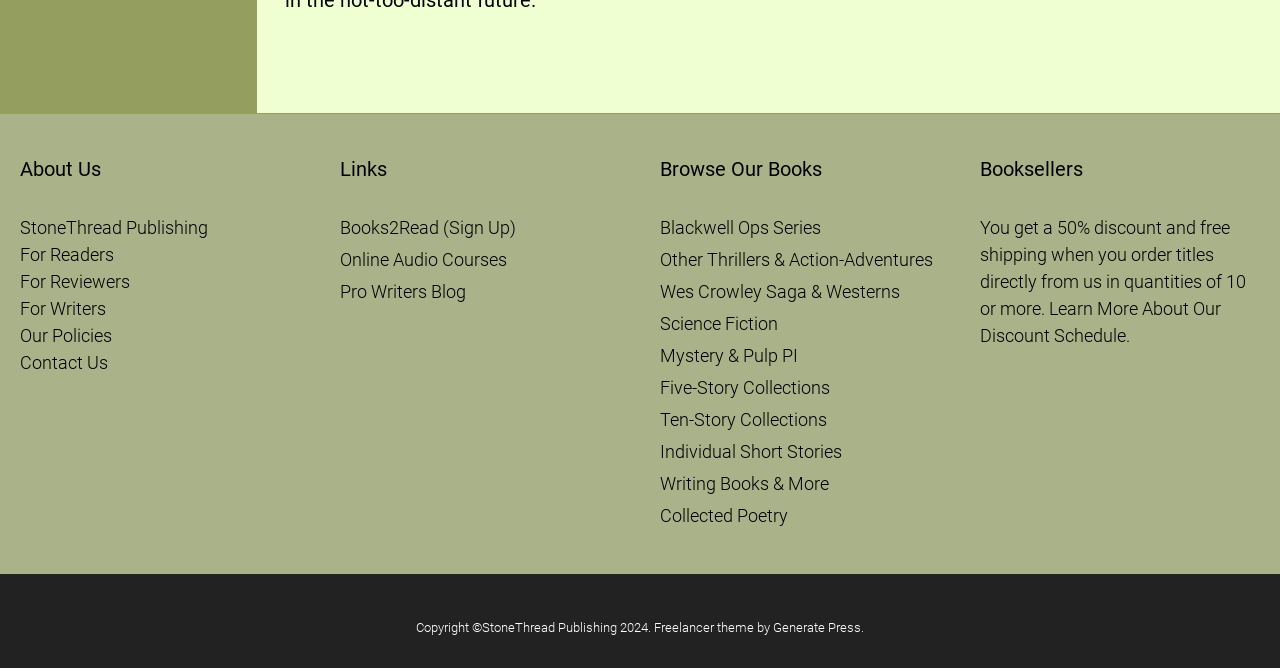Locate the bounding box coordinates of the item that should be clicked to fulfill the instruction: "Click on About Us".

[0.016, 0.231, 0.234, 0.276]